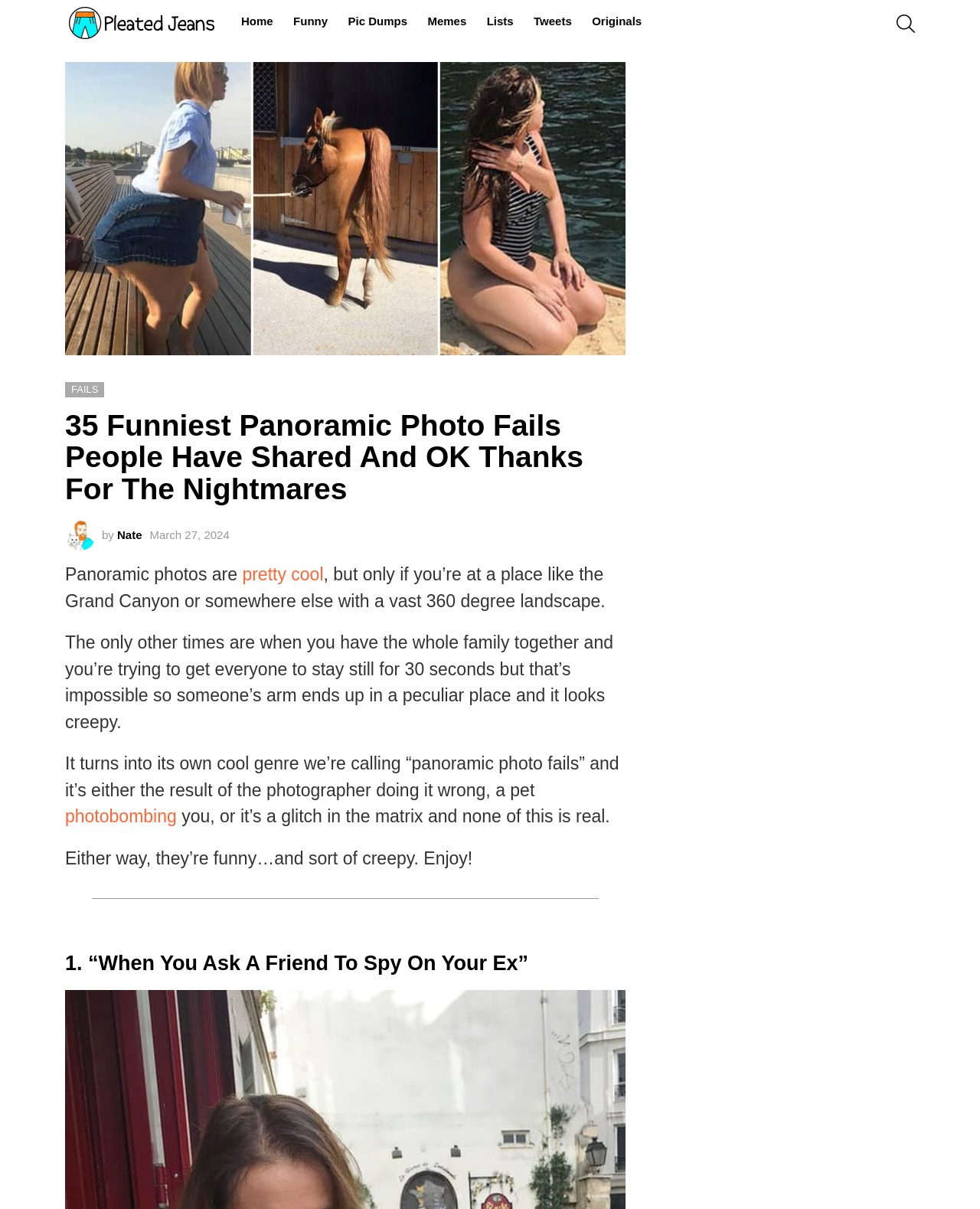From the given element description: "pretty cool", find the bounding box for the UI element. Provide the coordinates as four float numbers between 0 and 1, in the order [left, top, right, bottom].

[0.247, 0.467, 0.33, 0.483]